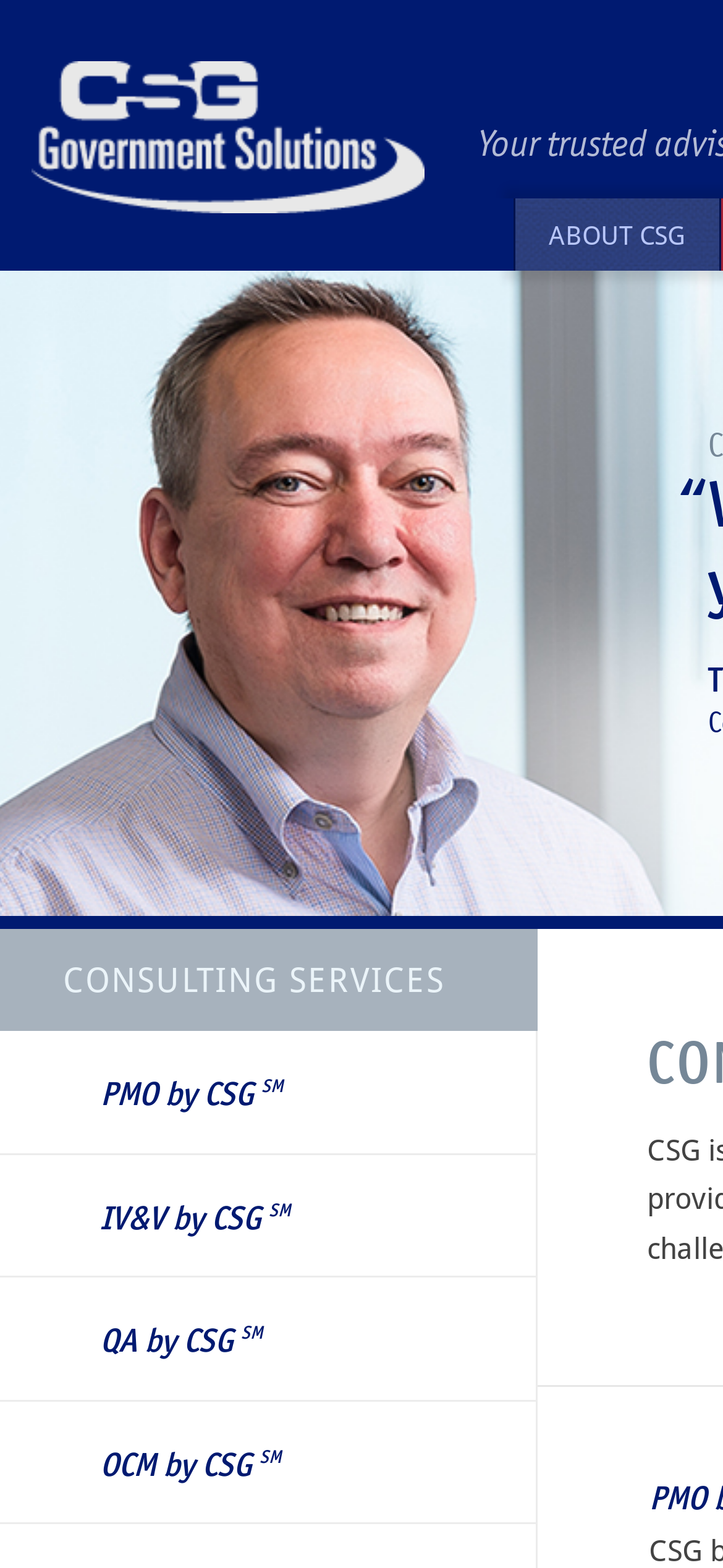Generate a thorough explanation of the webpage's elements.

The webpage is about CSG Government Solutions, a consulting services company. At the top left corner, there is a link to the company's homepage, accompanied by an image with the same name. 

Below the company's logo, there is a horizontal navigation menu with four links: "ABOUT CSG" at the top right corner, and three links related to the company's services, "PMO by CSG SM", "IV&V by CSG SM", and "QA by CSG SM", listed vertically on the left side of the page. Each of these service links has a superscript symbol next to it. 

In the middle of the page, there is a prominent heading that reads "CONSULTING SERVICES". 

There is also another link, "OCM by CSG SM", located at the bottom left corner of the page, which also has a superscript symbol next to it. 

Additionally, there is a single quotation mark at the top right corner of the page, but its purpose is unclear.